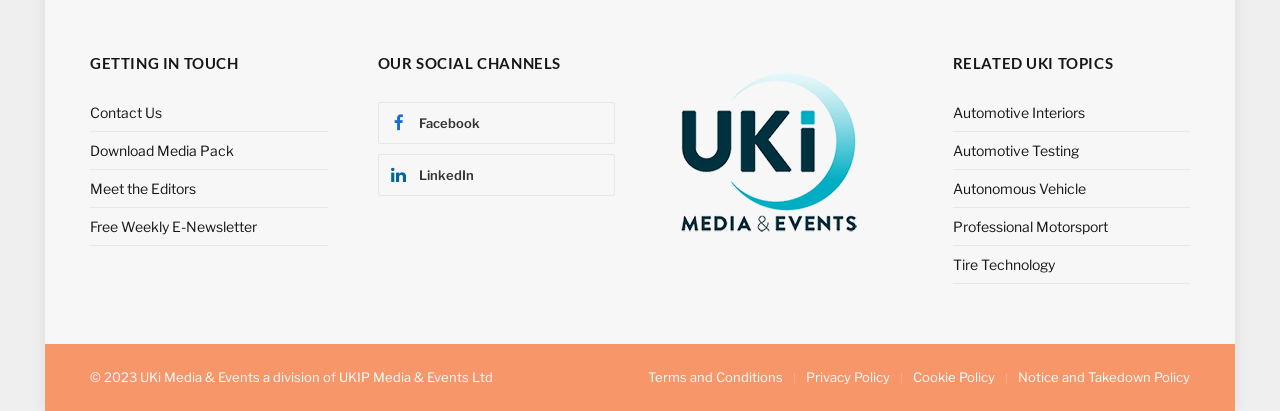Locate the bounding box coordinates of the clickable area needed to fulfill the instruction: "Contact us".

[0.07, 0.252, 0.127, 0.294]